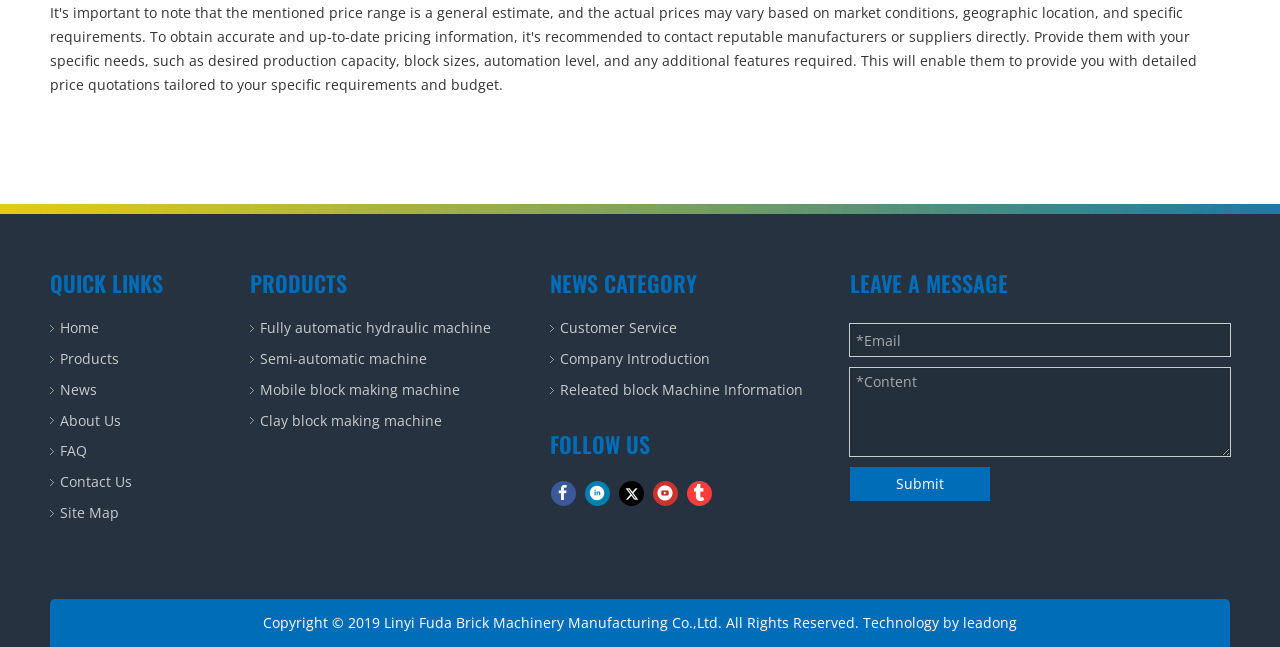Respond to the question below with a single word or phrase: What is the main category of links under 'QUICK LINKS'?

Company information